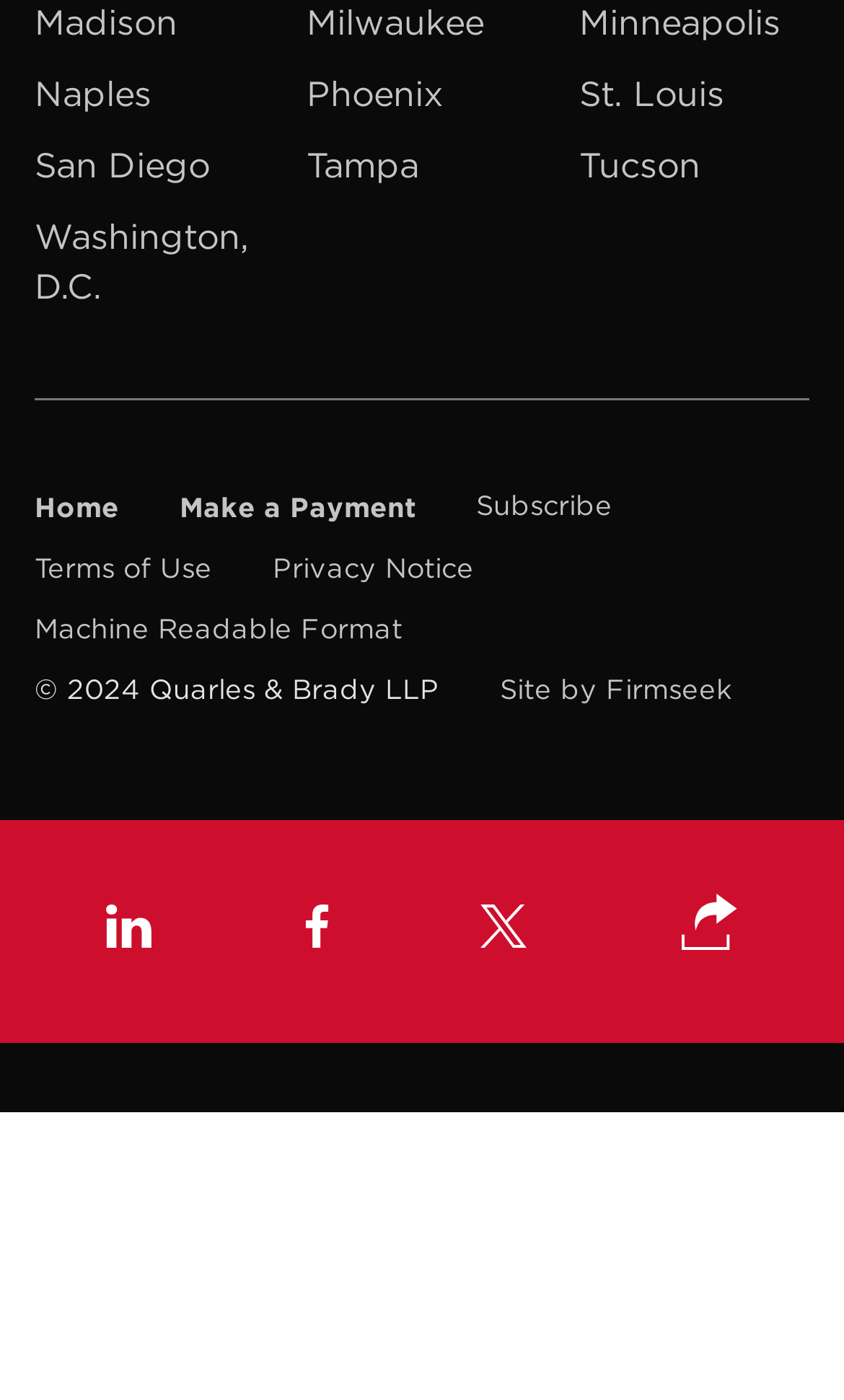Please study the image and answer the question comprehensively:
How many social media links are available?

I counted the number of social media links available on the webpage, which are Linkedin, Facebook, and an unknown platform represented by the letter 'X'.